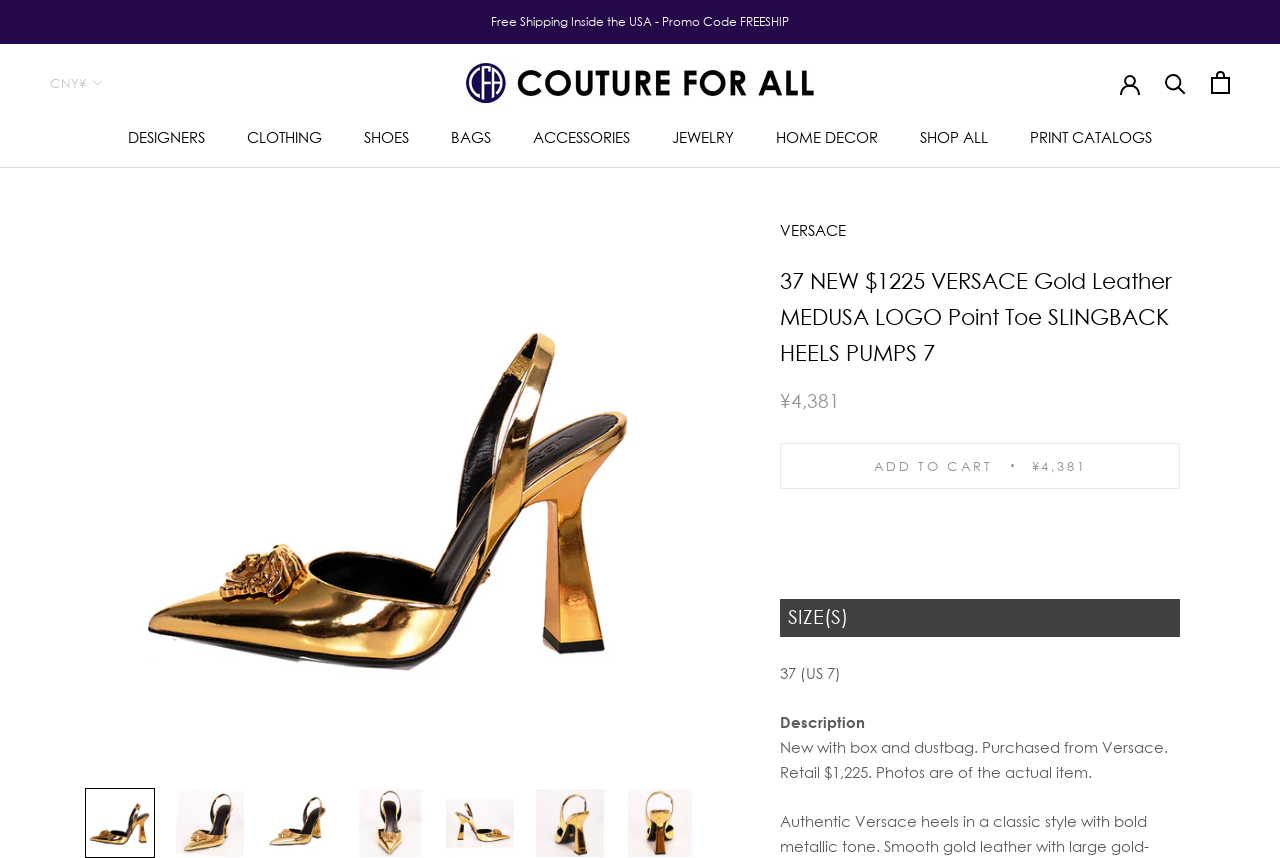Pinpoint the bounding box coordinates for the area that should be clicked to perform the following instruction: "Click on the 'COUTURE FOR ALL' link".

[0.363, 0.072, 0.637, 0.121]